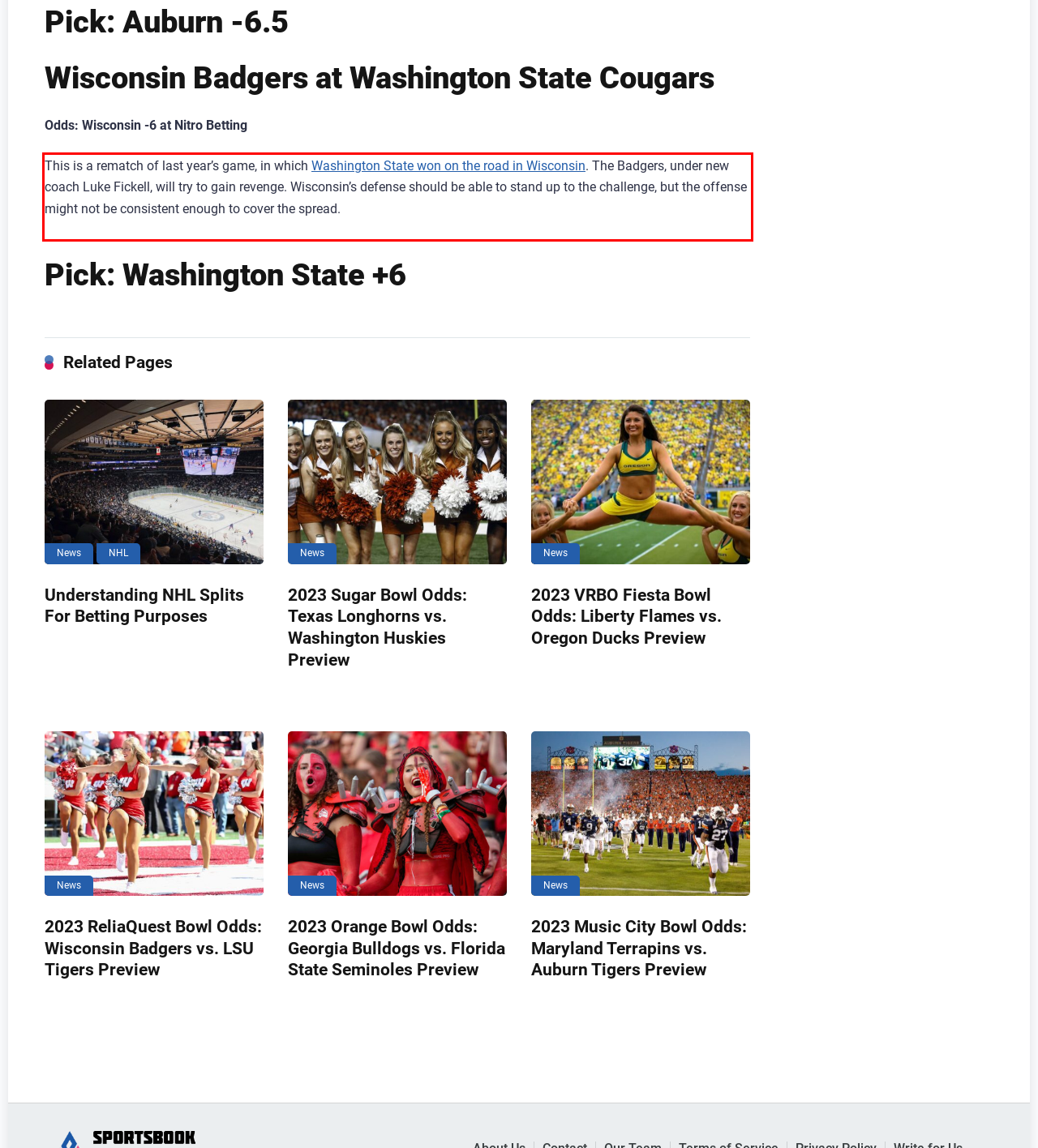Please extract the text content within the red bounding box on the webpage screenshot using OCR.

This is a rematch of last year’s game, in which Washington State won on the road in Wisconsin. The Badgers, under new coach Luke Fickell, will try to gain revenge. Wisconsin’s defense should be able to stand up to the challenge, but the offense might not be consistent enough to cover the spread.